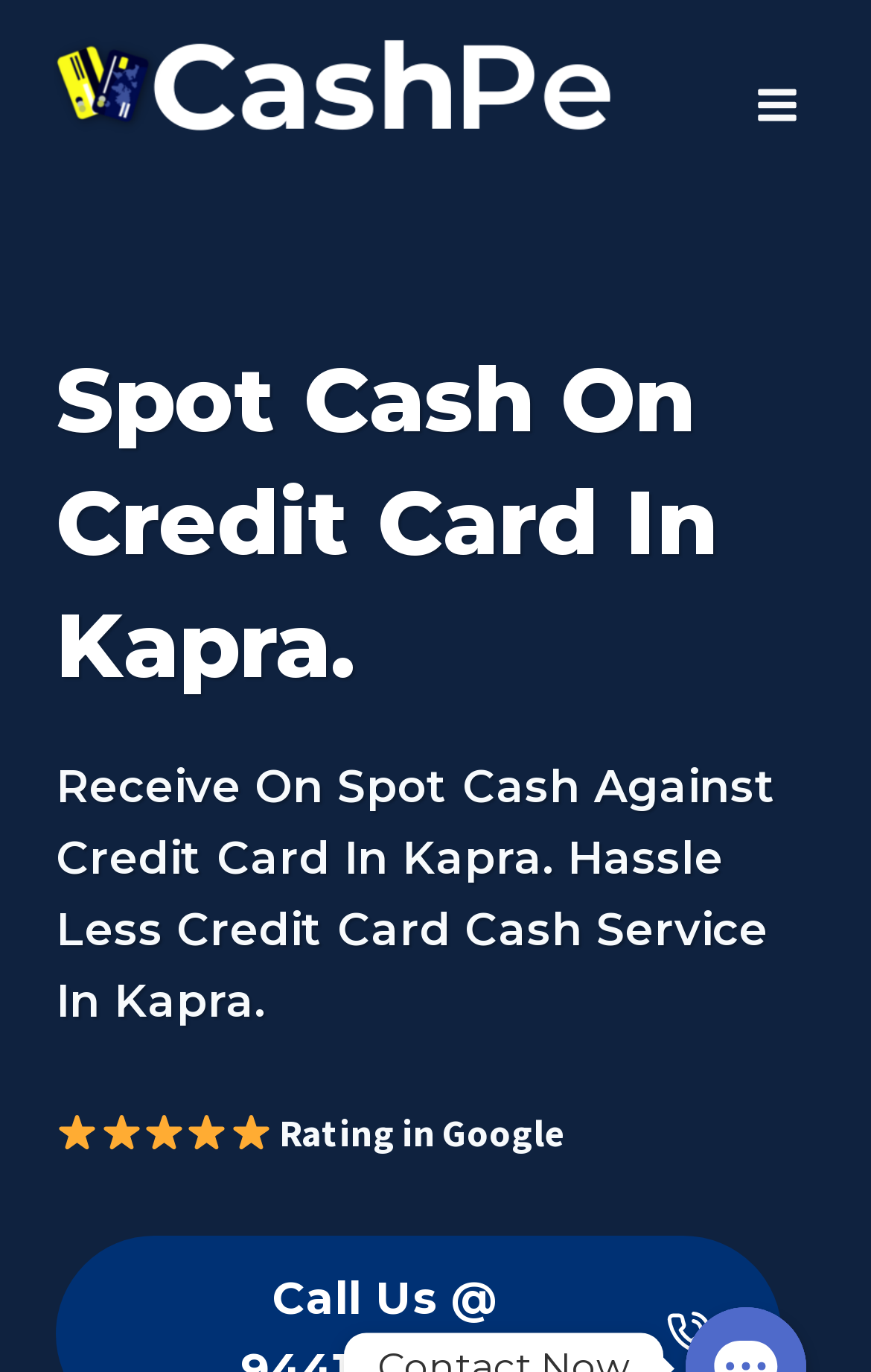Is the menu expanded?
Based on the screenshot, respond with a single word or phrase.

No